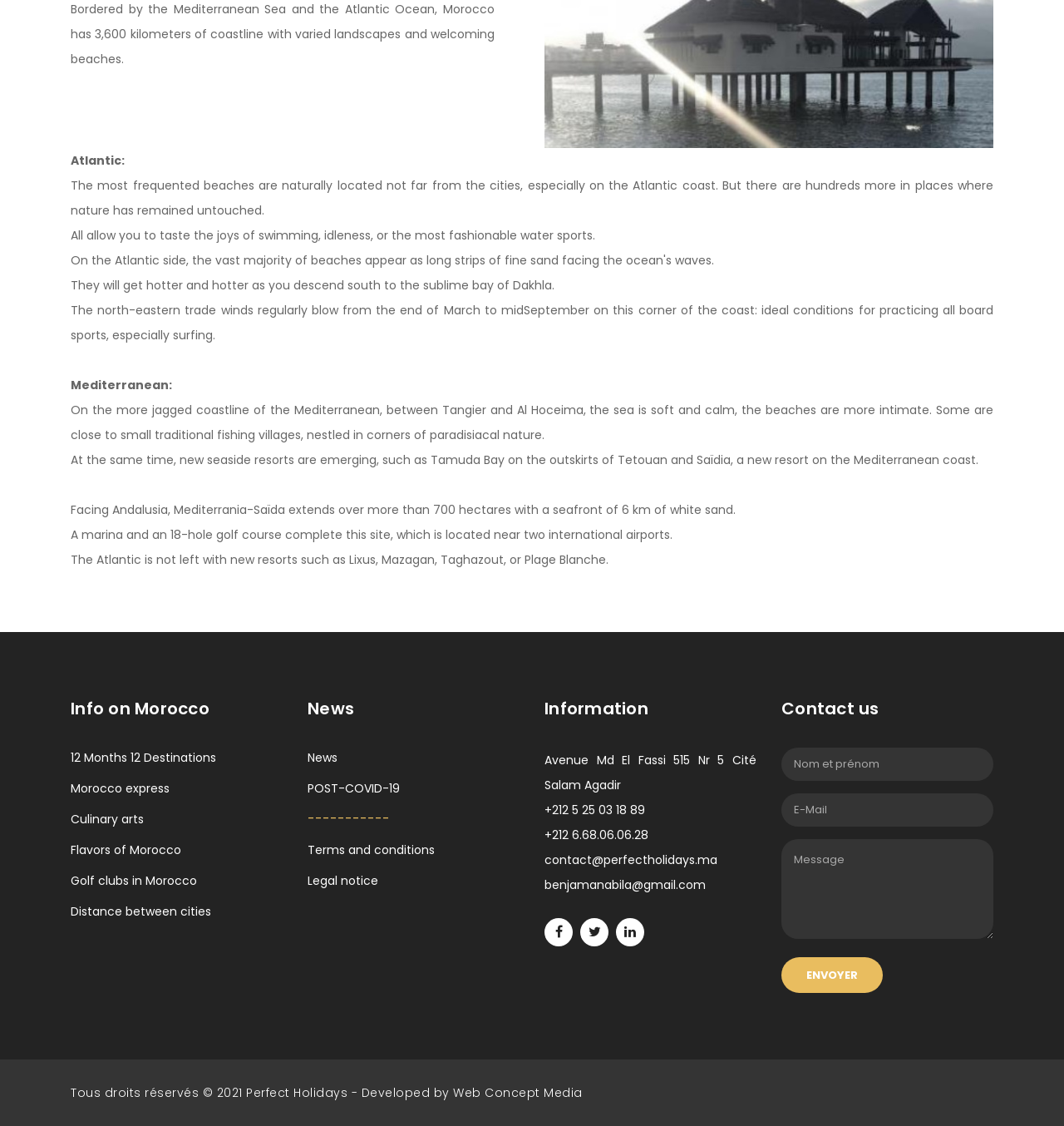Provide a short answer to the following question with just one word or phrase: What is the name of the golf course mentioned in the text?

18-hole golf course